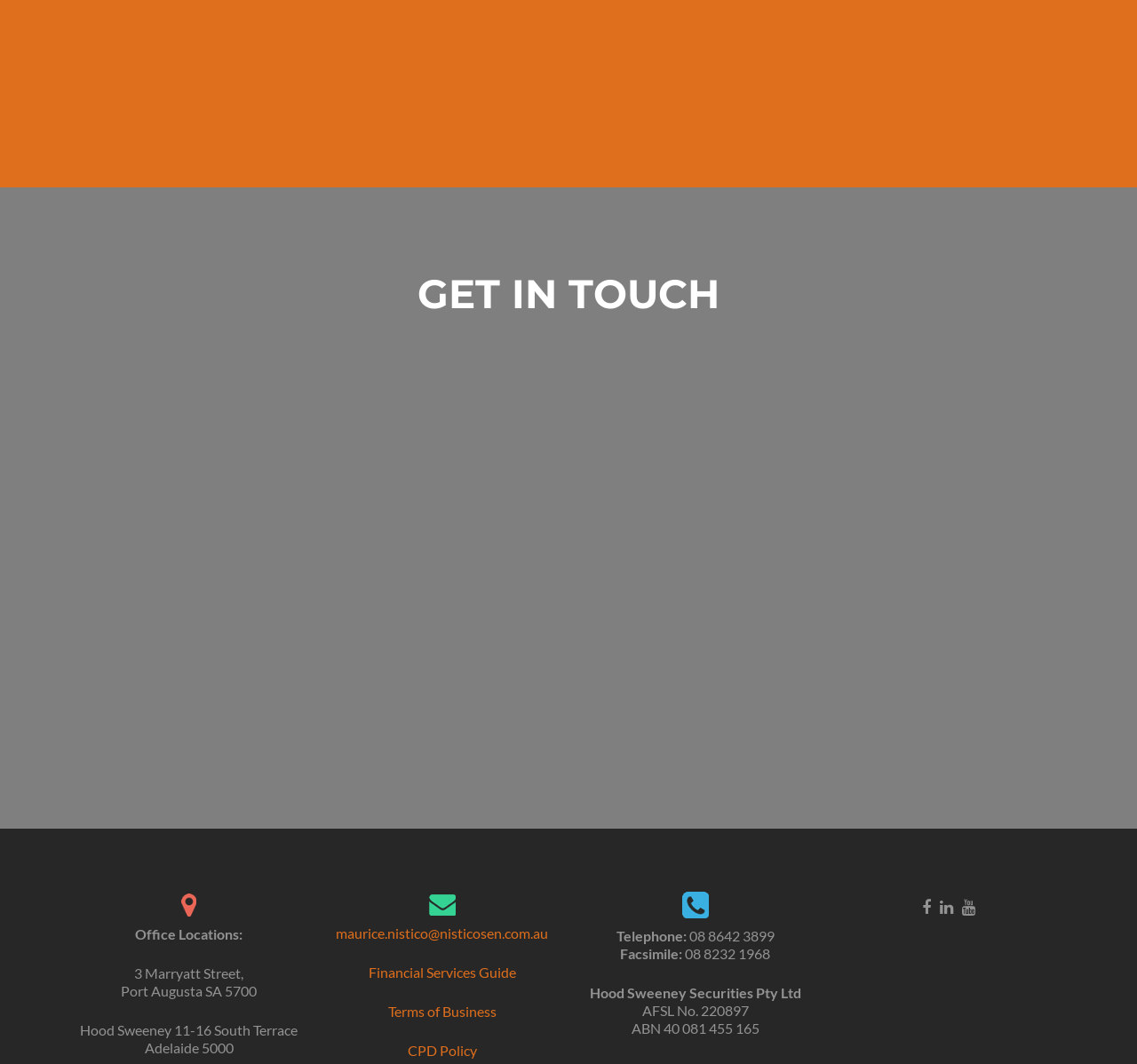Answer the following query with a single word or phrase:
What is the purpose of the form on this webpage?

To send a message